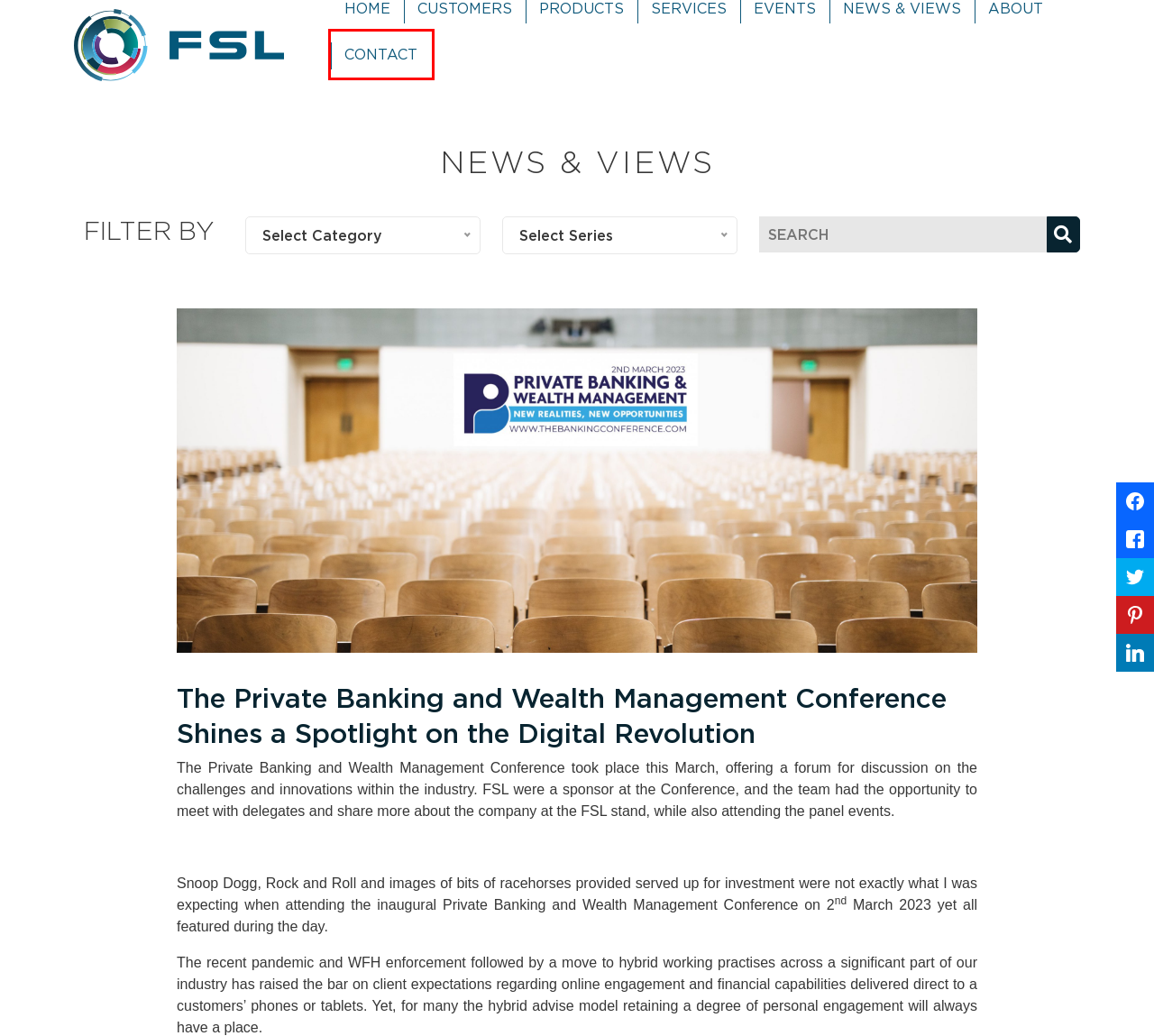Observe the screenshot of a webpage with a red bounding box around an element. Identify the webpage description that best fits the new page after the element inside the bounding box is clicked. The candidates are:
A. Ethix ESG Portfolio Optimisation & ESG Reporting Modelling - FSL
B. FSL | Private Banking, Wealth Management & FinTech Events
C. Mergers & Acquisitions Are Changing The Financial Industry - FSL
D. CGiX Capital Gains Tax Tool For Software Providers - CGiX By FSL
E. FSL | Contact Us For CGiX & Taxation Software Opportunities
F. FSL Offshore Reporting Funds & Excess Reportable Income Data
G. FSL | Expert Tax Consultancy & Data Consultancy Services
H. FSL Appoints A New Managing Director - Michael Edwards

E